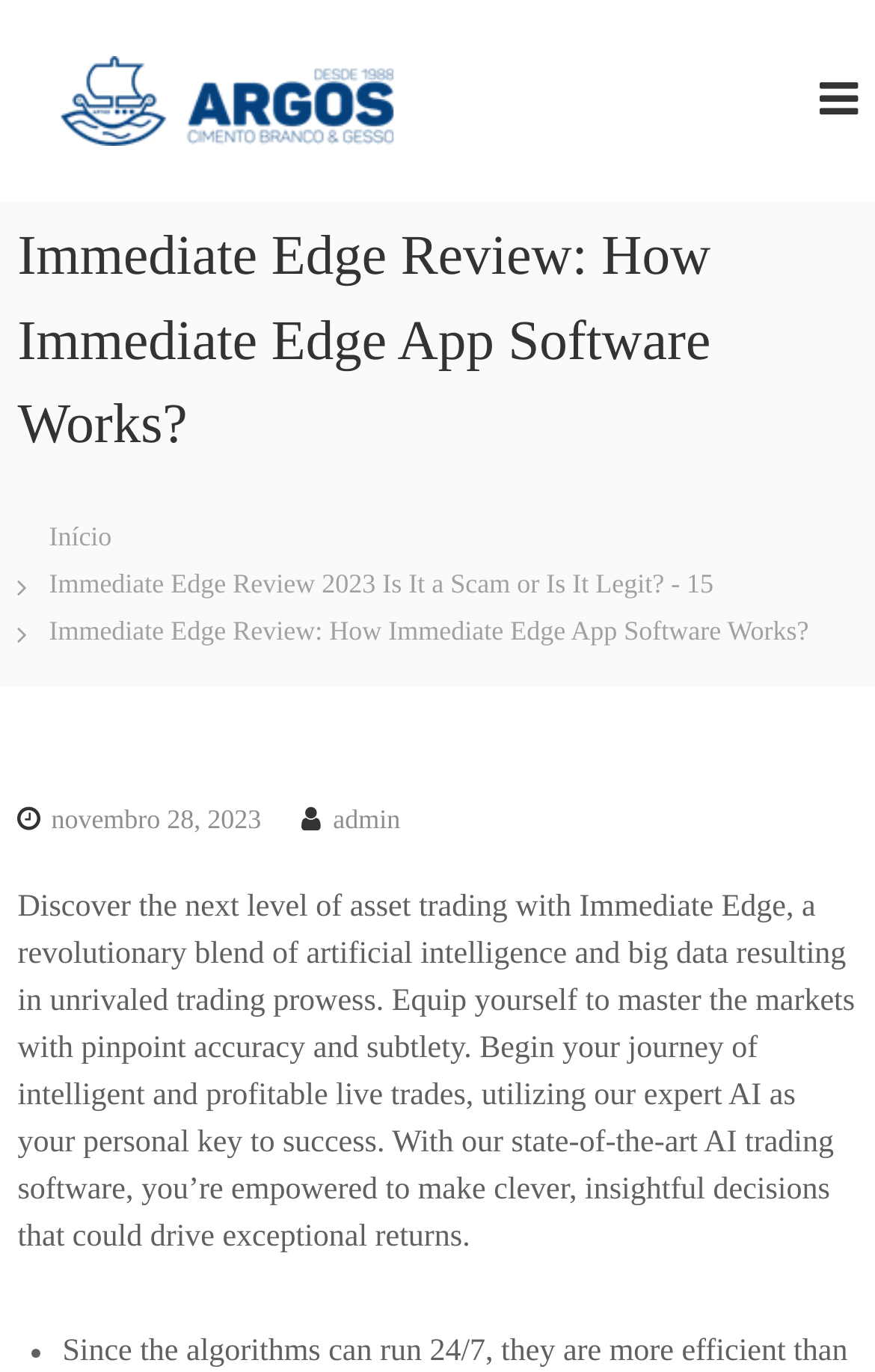What is the date of the article?
Please use the image to provide an in-depth answer to the question.

The date of the article can be found by looking at the link element 'novembro 28, 2023' which is located below the heading element 'Immediate Edge Review: How Immediate Edge App Software Works?'.